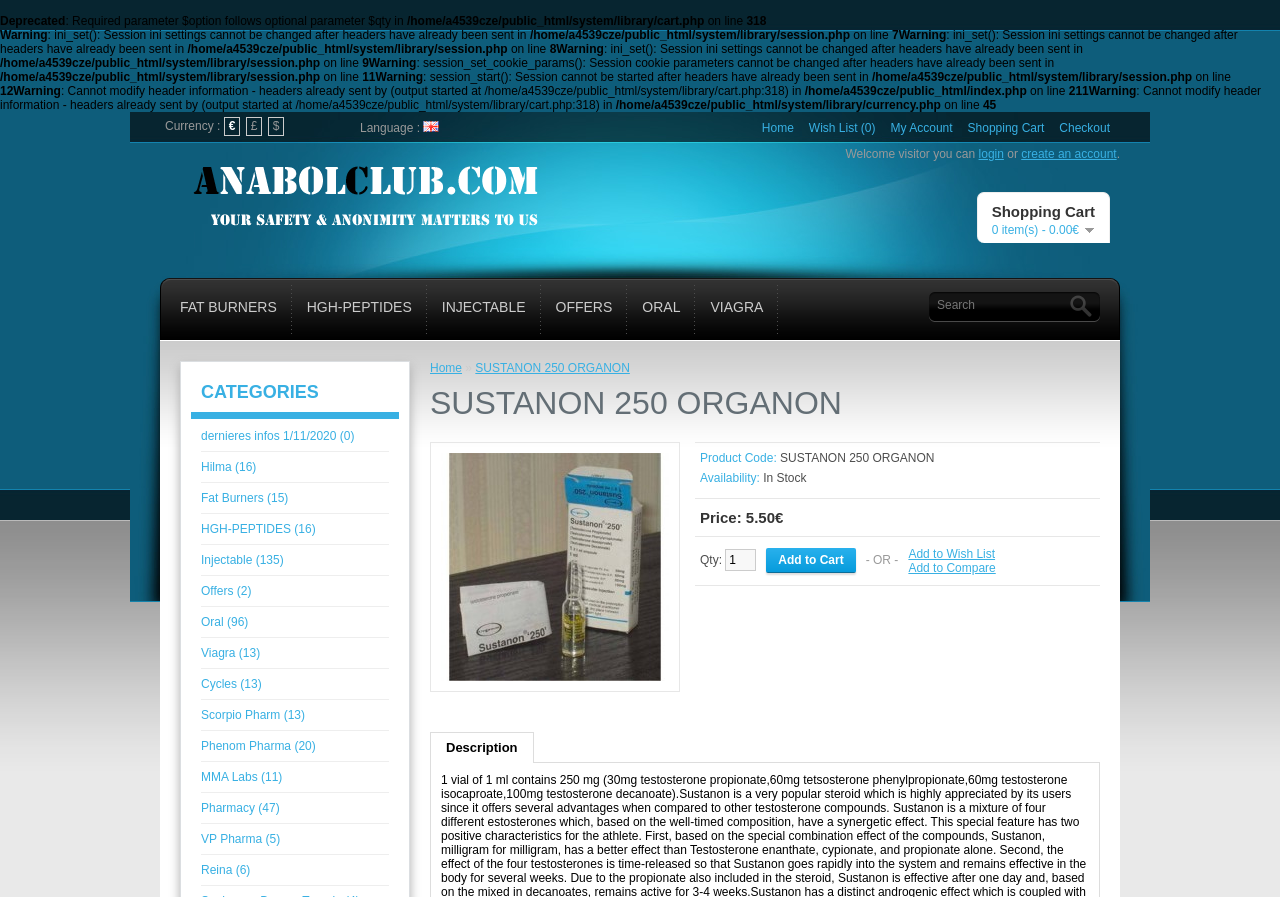Is there a search function on the webpage?
Using the image provided, answer with just one word or phrase.

Yes